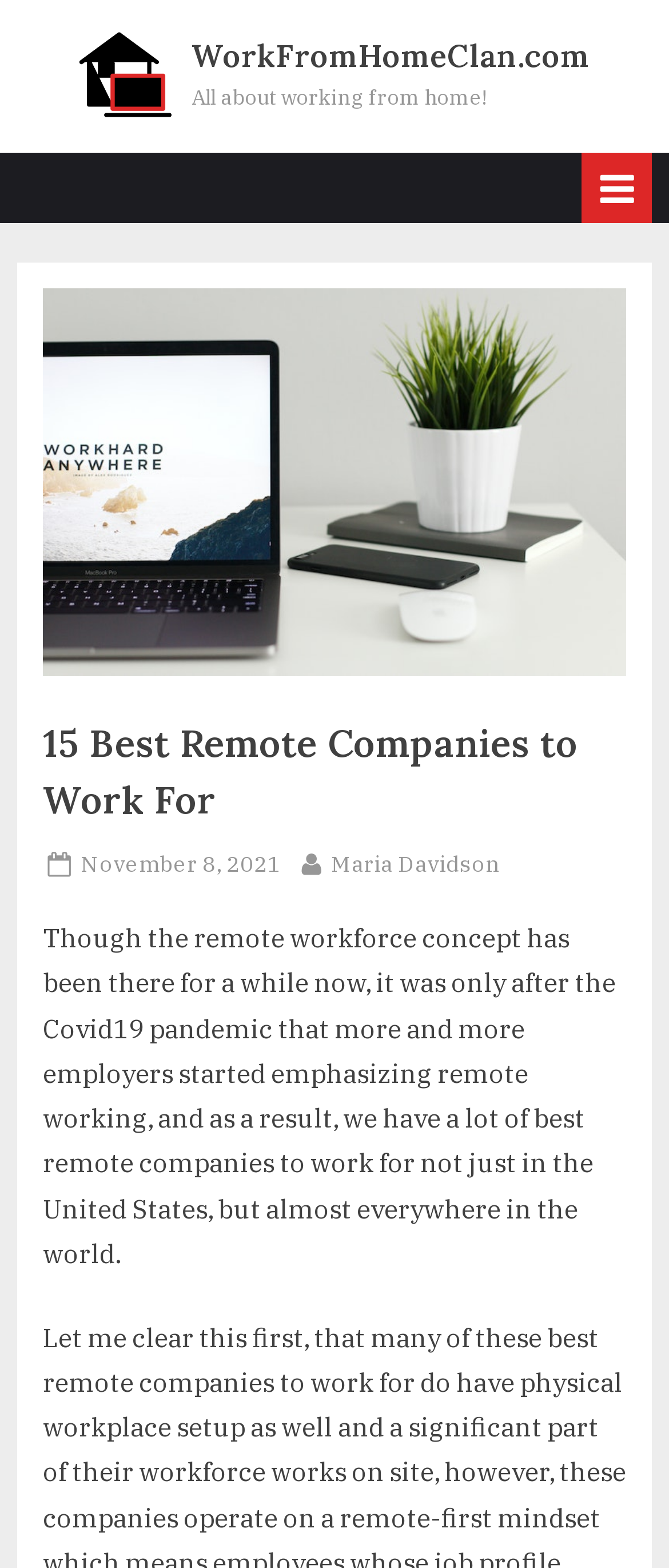Please find the top heading of the webpage and generate its text.

15 Best Remote Companies to Work For